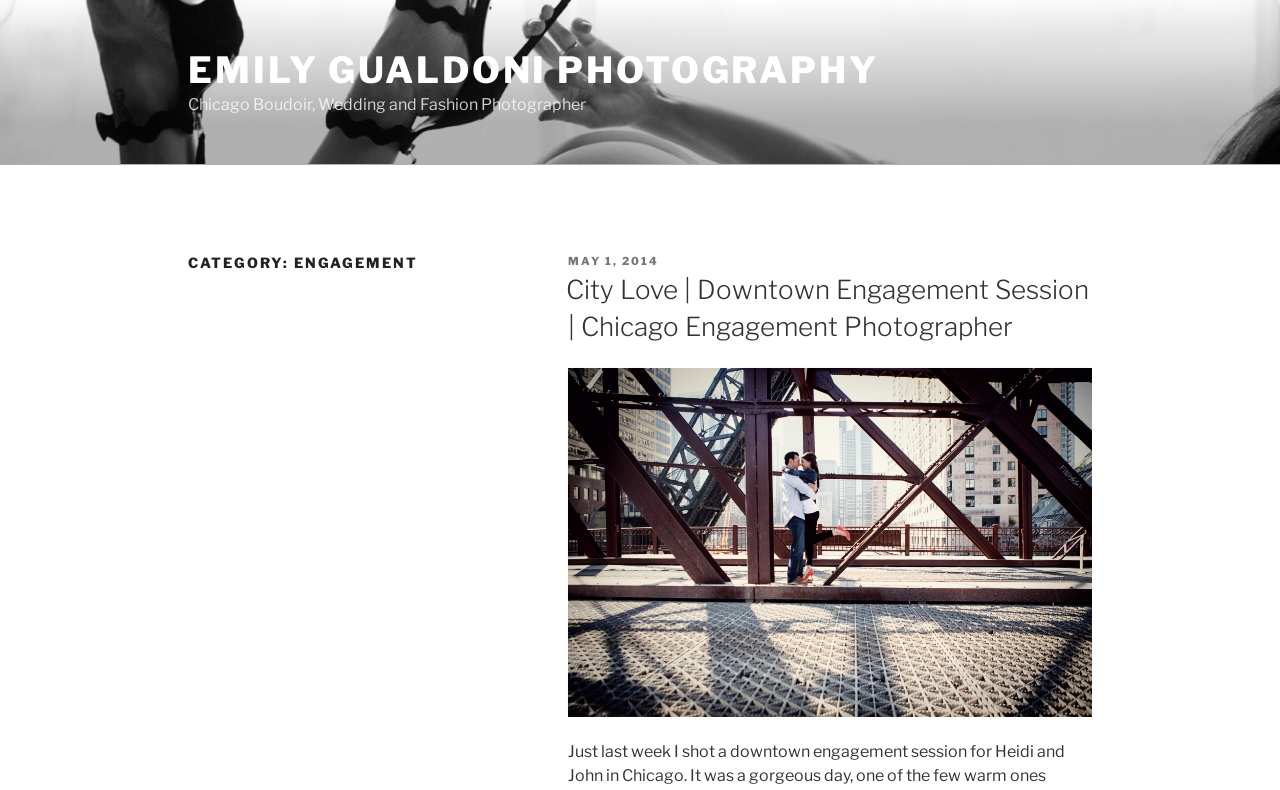Respond to the question below with a single word or phrase:
What type of photographer is Emily Gualdoni?

Chicago Boudoir, Wedding and Fashion